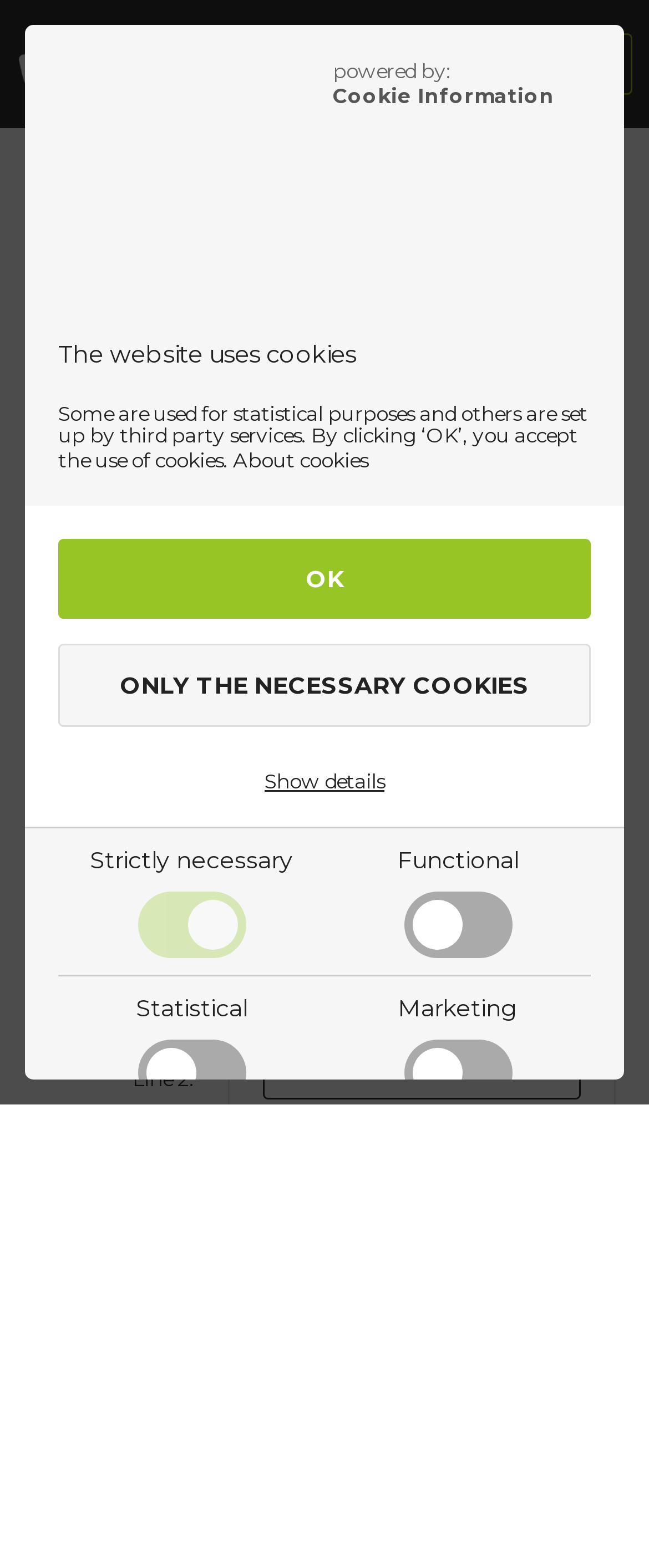Please find and generate the text of the main header of the webpage.

Baby-Nova MyPacifiers, round, silicone, one size